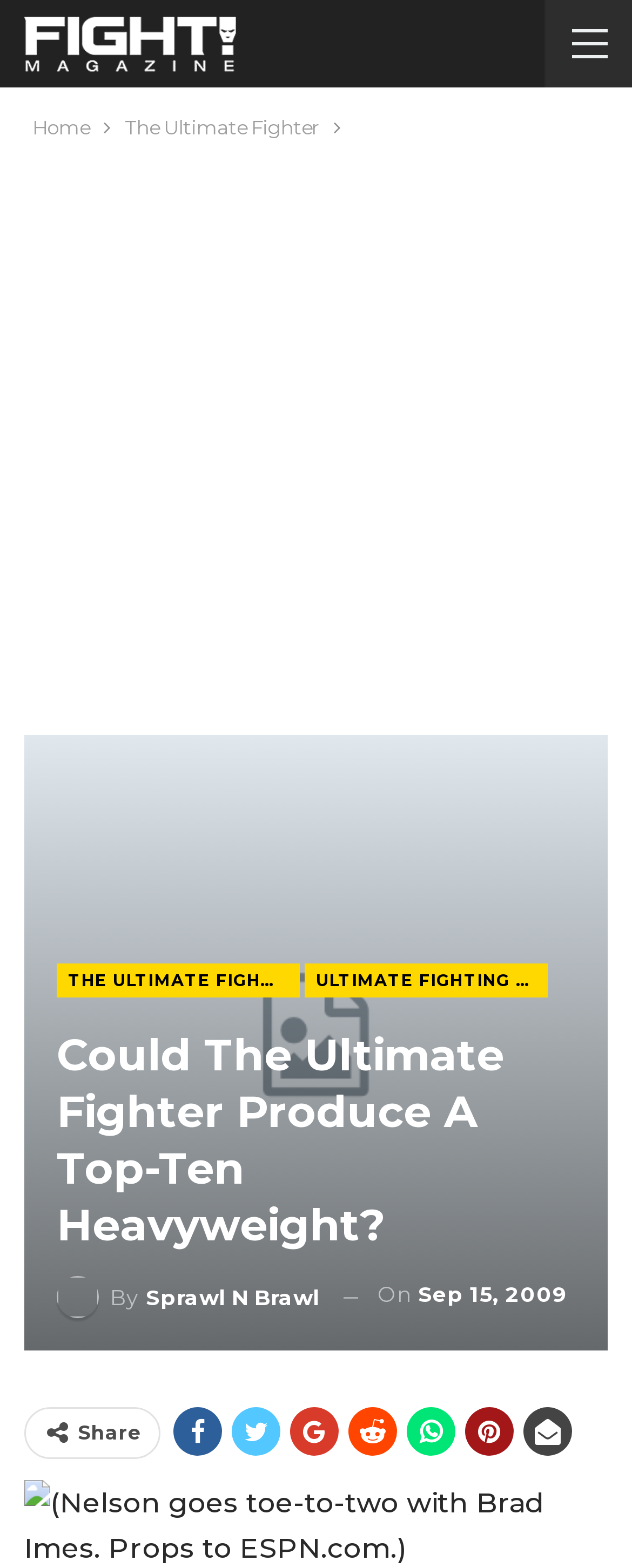What is the topic of the article?
Refer to the image and give a detailed response to the question.

The topic of the article can be determined by looking at the heading 'Could The Ultimate Fighter Produce A Top-Ten Heavyweight?' and the links 'THE ULTIMATE FIGHTER' and 'ULTIMATE FIGHTING CHAMPIONSHIP' which suggest that the article is about the Ultimate Fighter.